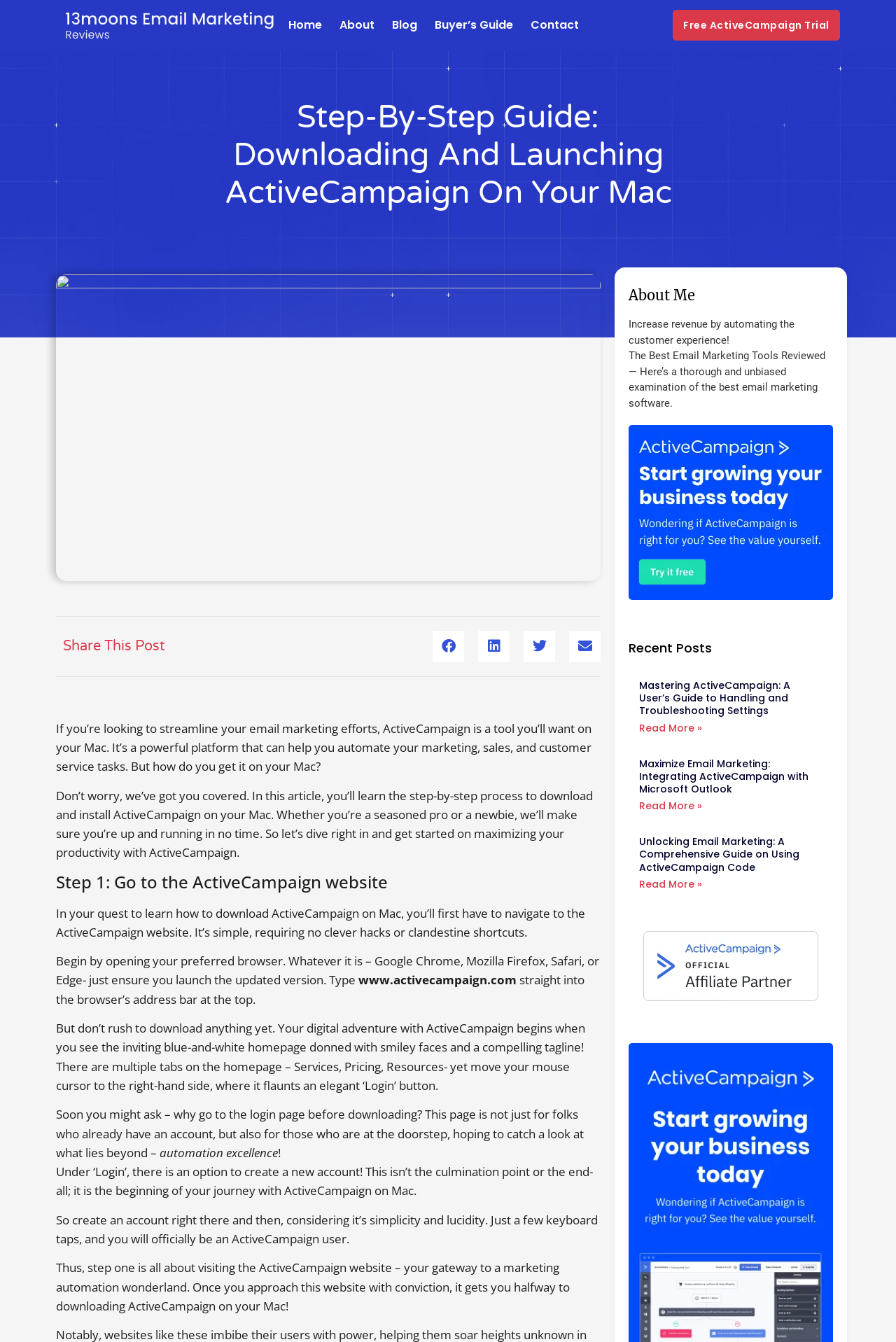Please find the bounding box coordinates of the element that needs to be clicked to perform the following instruction: "Search for a game". The bounding box coordinates should be four float numbers between 0 and 1, represented as [left, top, right, bottom].

None